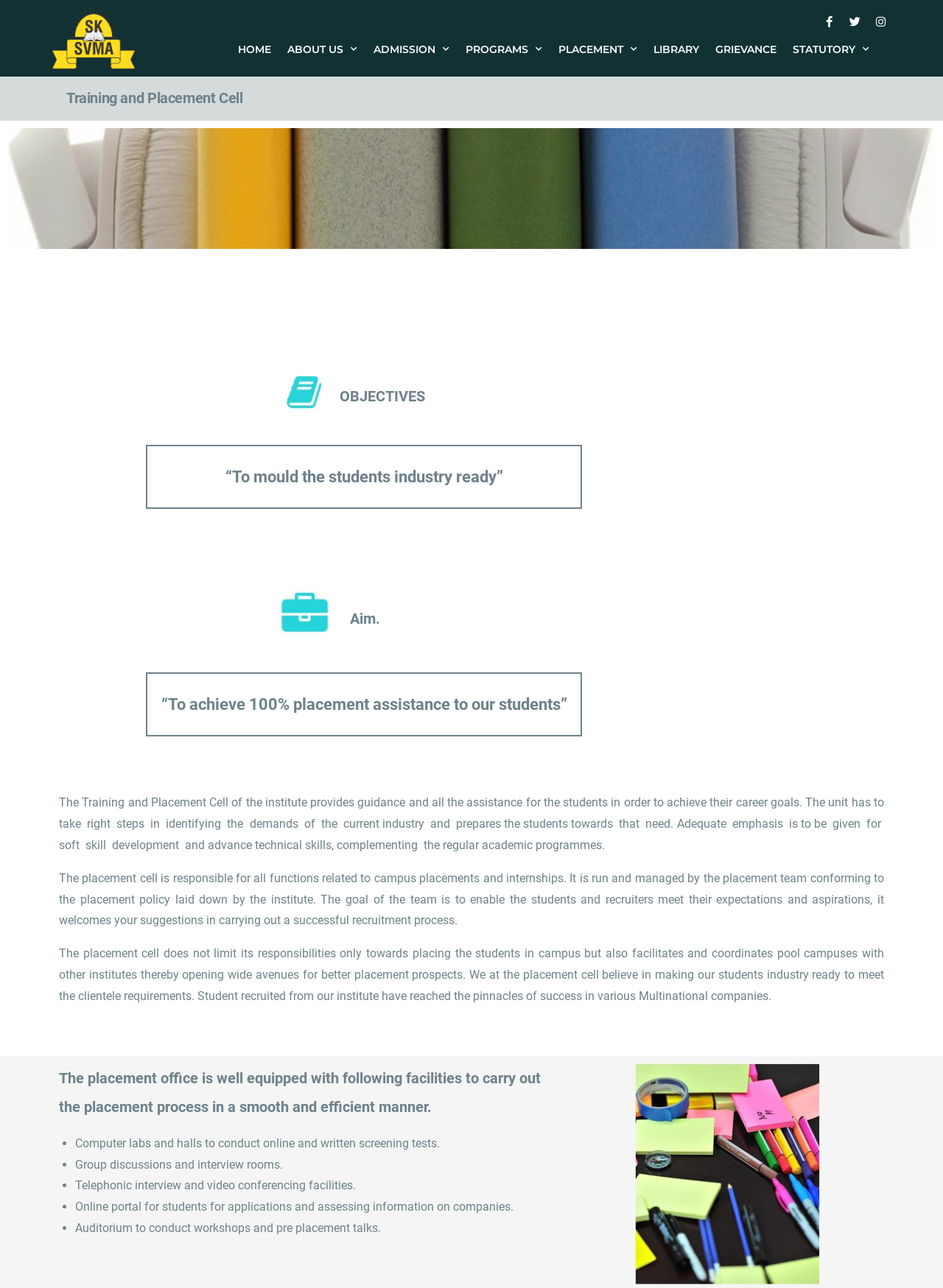Find the bounding box coordinates of the element to click in order to complete this instruction: "Click the Instagram link". The bounding box coordinates must be four float numbers between 0 and 1, denoted as [left, top, right, bottom].

[0.922, 0.008, 0.945, 0.025]